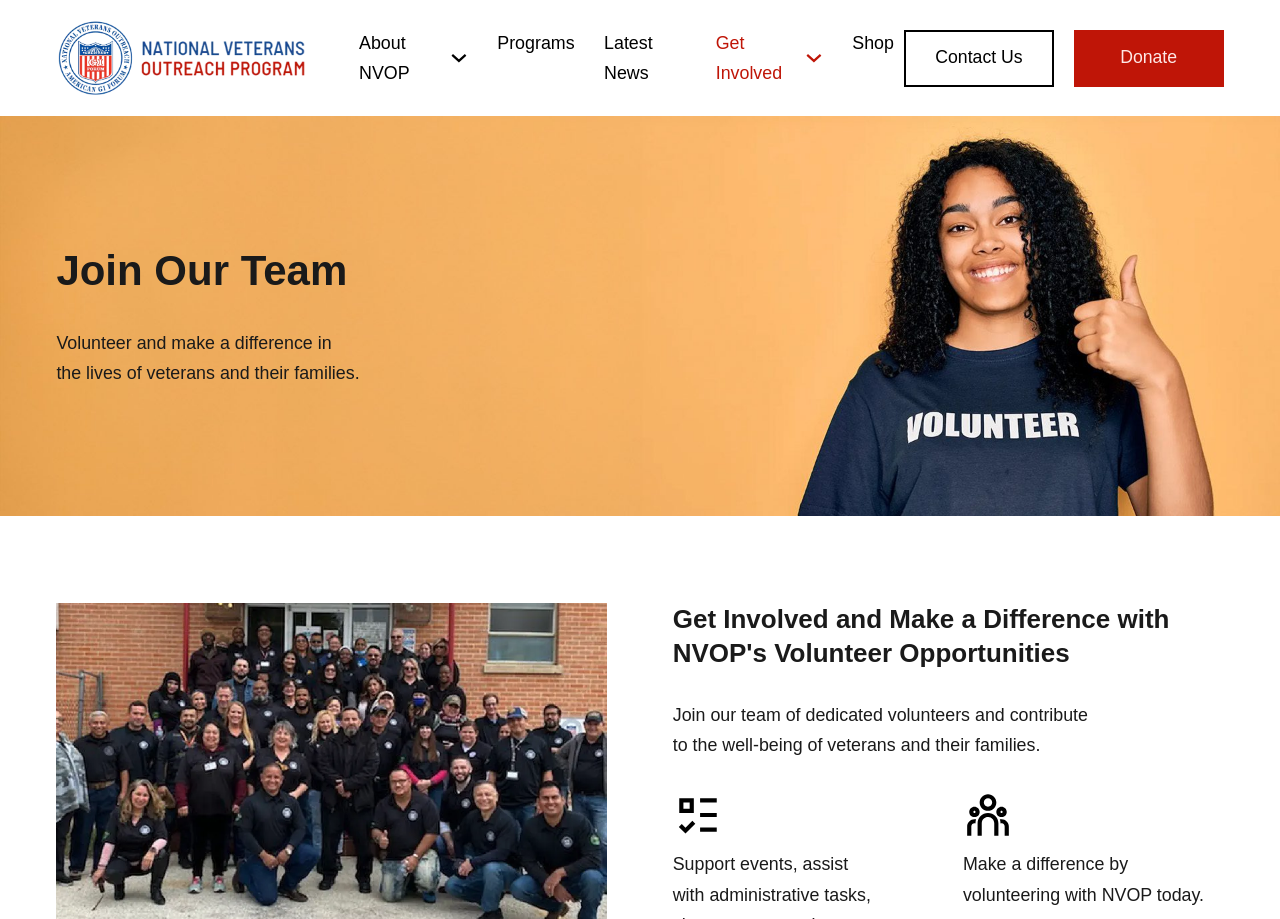Please find the bounding box for the UI element described by: "Donate".

[0.839, 0.032, 0.956, 0.094]